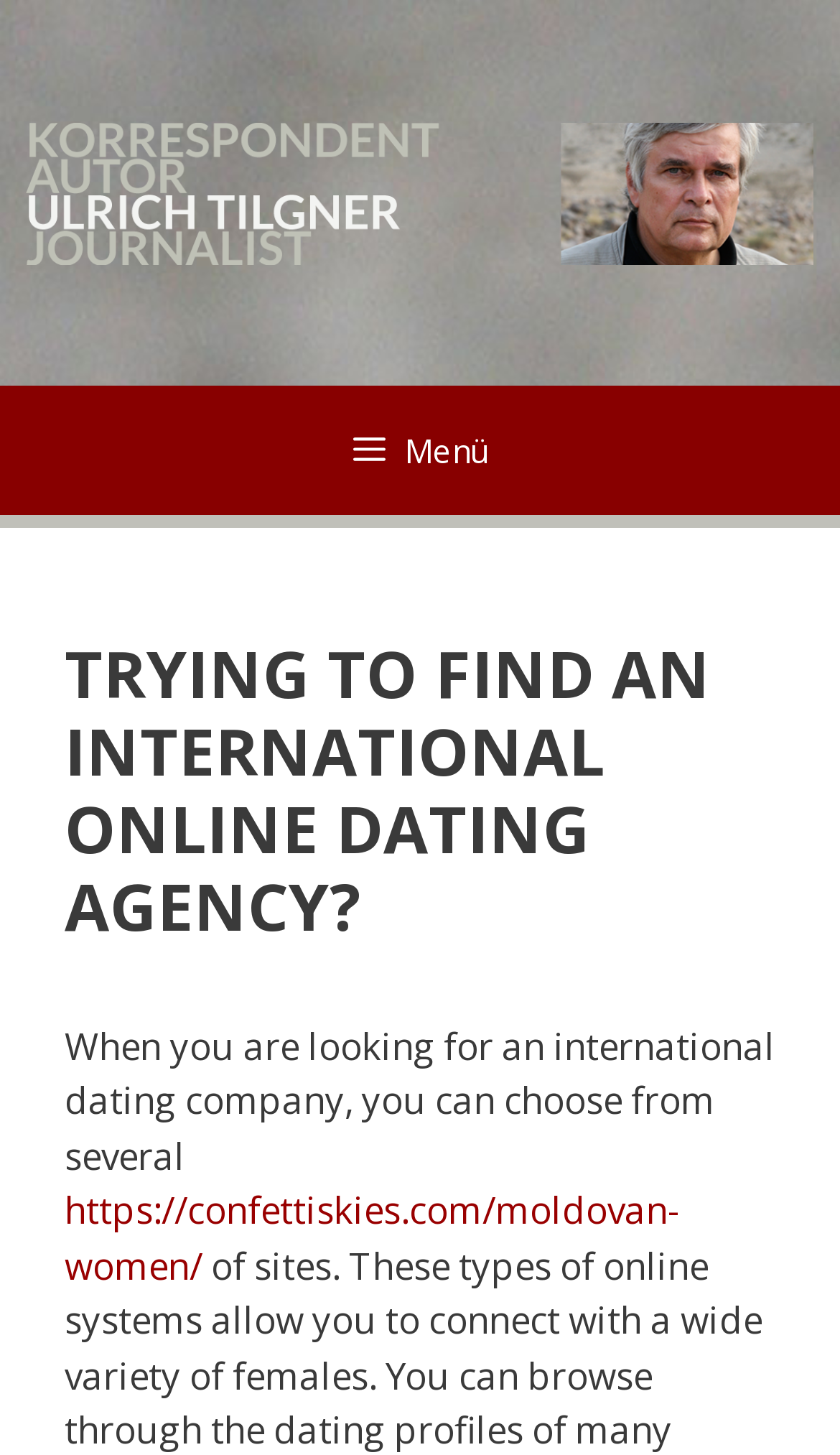Give a detailed overview of the webpage's appearance and contents.

The webpage is about international online dating agencies. At the top, there is a banner that spans the entire width of the page. Below the banner, a primary navigation menu is located, which contains a button labeled "Menü" that can be expanded to reveal more options.

The main content of the page is divided into a header section and a body section. The header section contains a heading that reads "TRYING TO FIND AN INTERNATIONAL ONLINE DATING AGENCY?" in a prominent font size. 

Below the header, there is a paragraph of text that summarizes the content of the page, stating that when looking for an international dating company, one can choose from several options. This paragraph is followed by a link to a specific webpage, https://confettiskies.com/moldovan-women/, which is likely a dating site focused on Moldovan women.